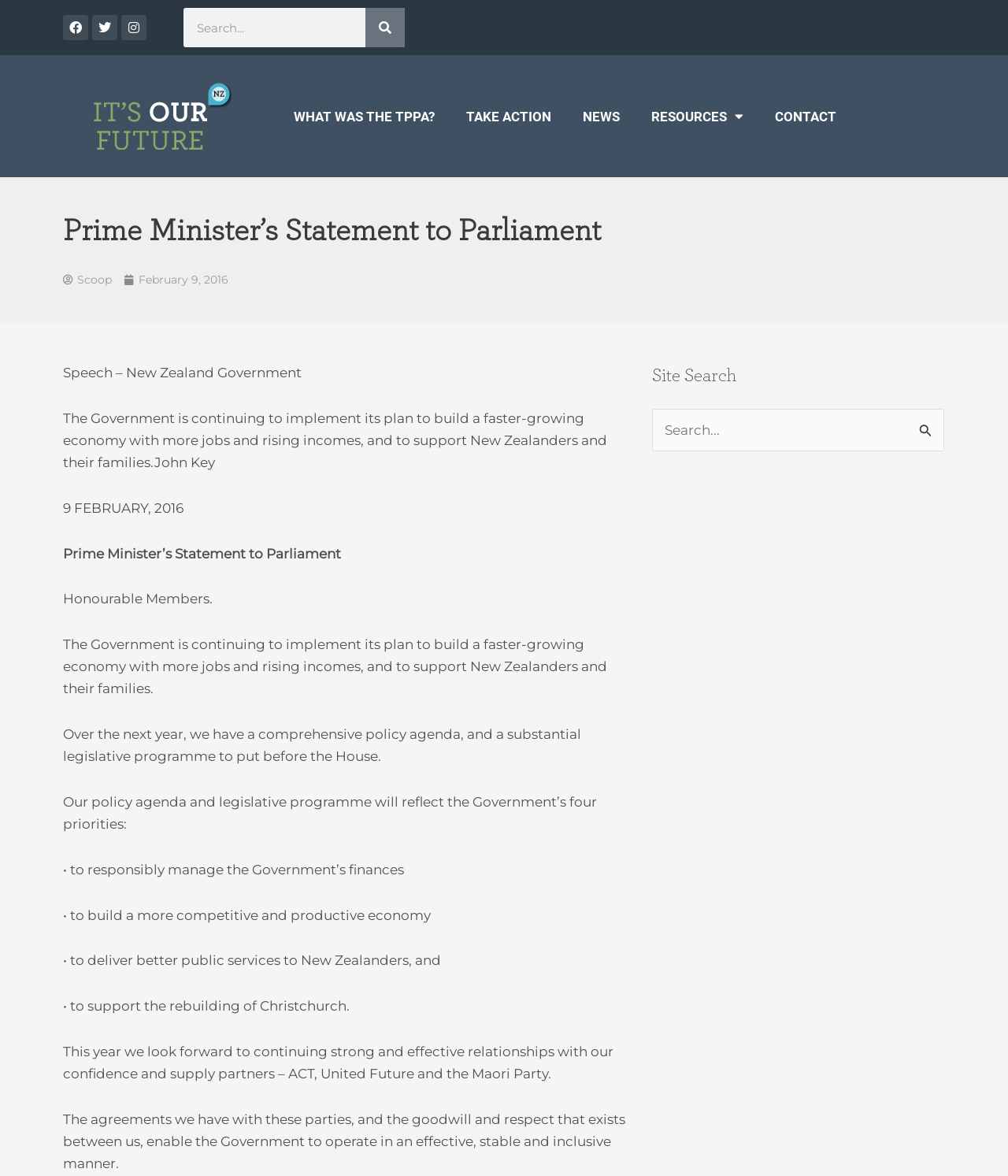Highlight the bounding box coordinates of the element you need to click to perform the following instruction: "Visit Facebook page."

[0.062, 0.013, 0.088, 0.034]